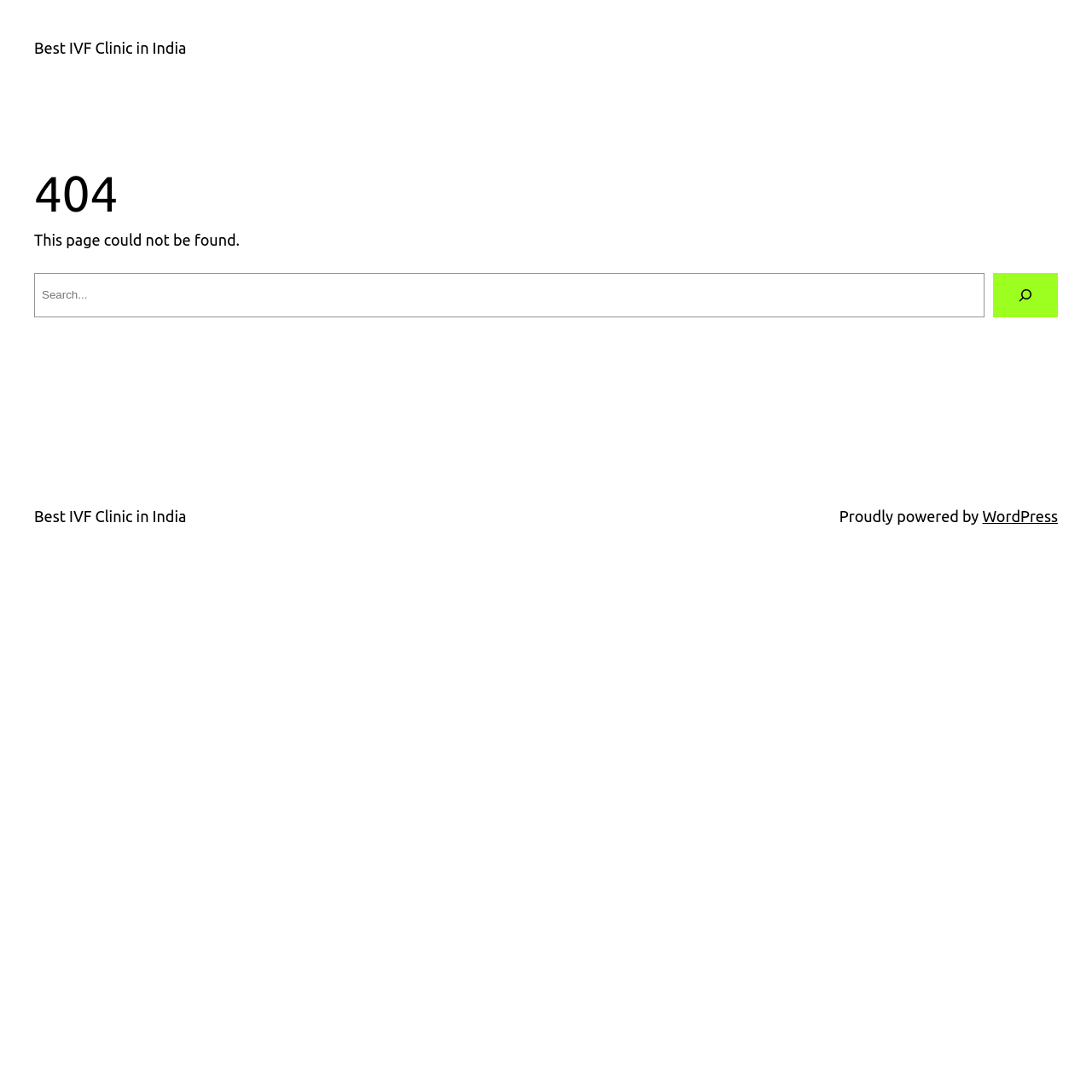What is the error message on this page?
Carefully analyze the image and provide a thorough answer to the question.

I found the error message by looking at the StaticText element with the text 'This page could not be found.' which is a child of the main element.